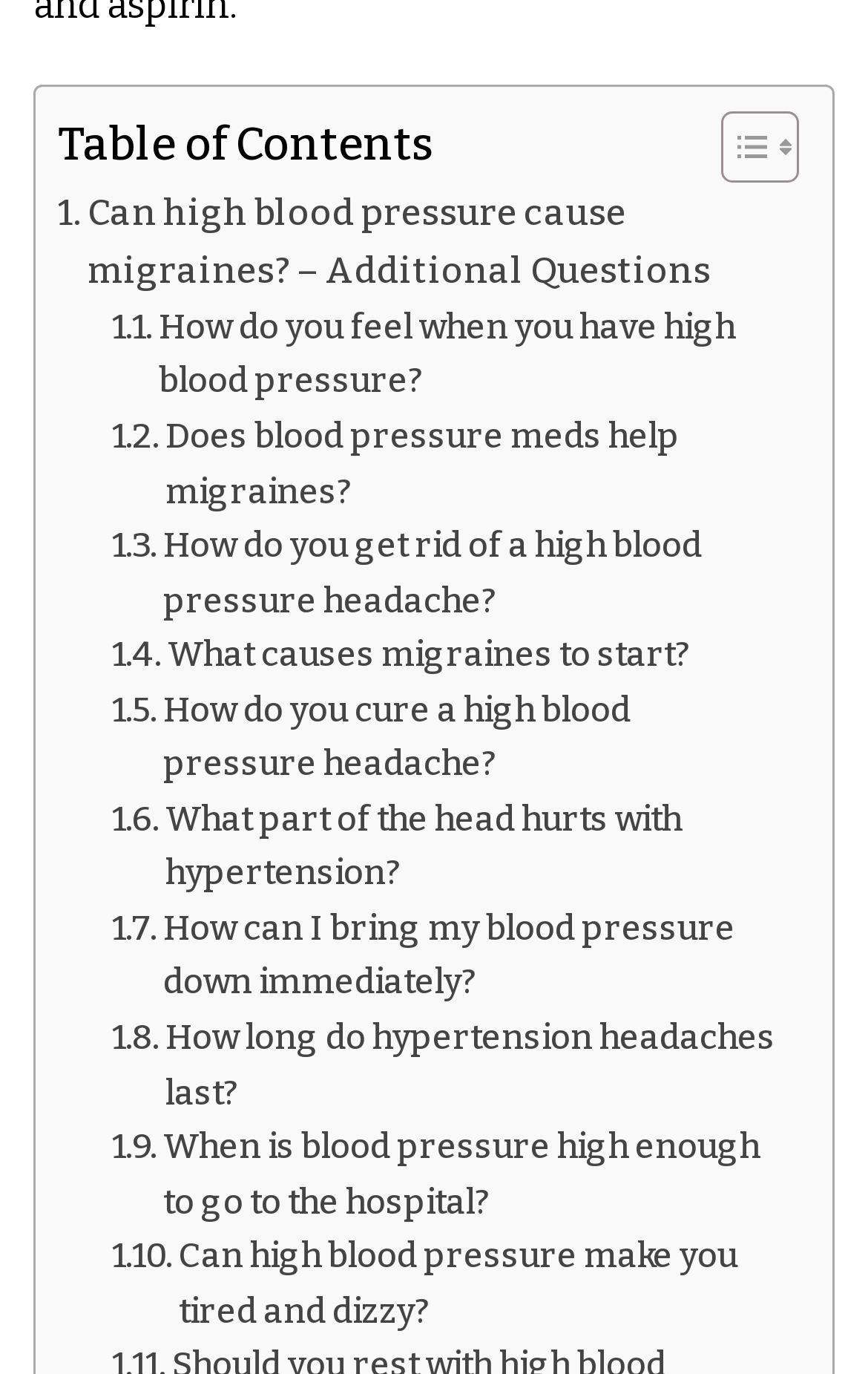Give a one-word or one-phrase response to the question:
How many questions are related to the effects of high blood pressure?

4